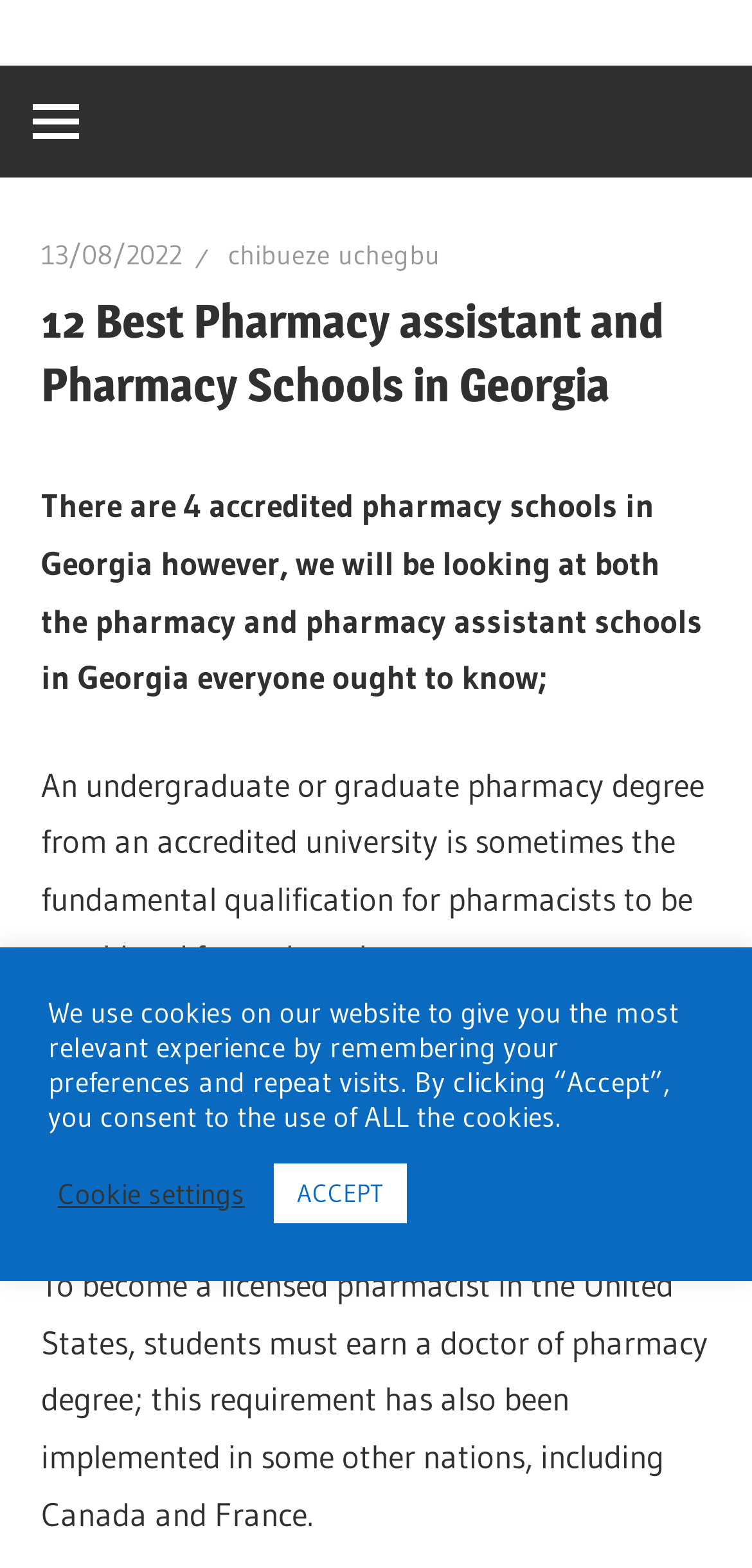Respond with a single word or short phrase to the following question: 
What is the typical duration of a pharmacy degree course?

Four- or five-year